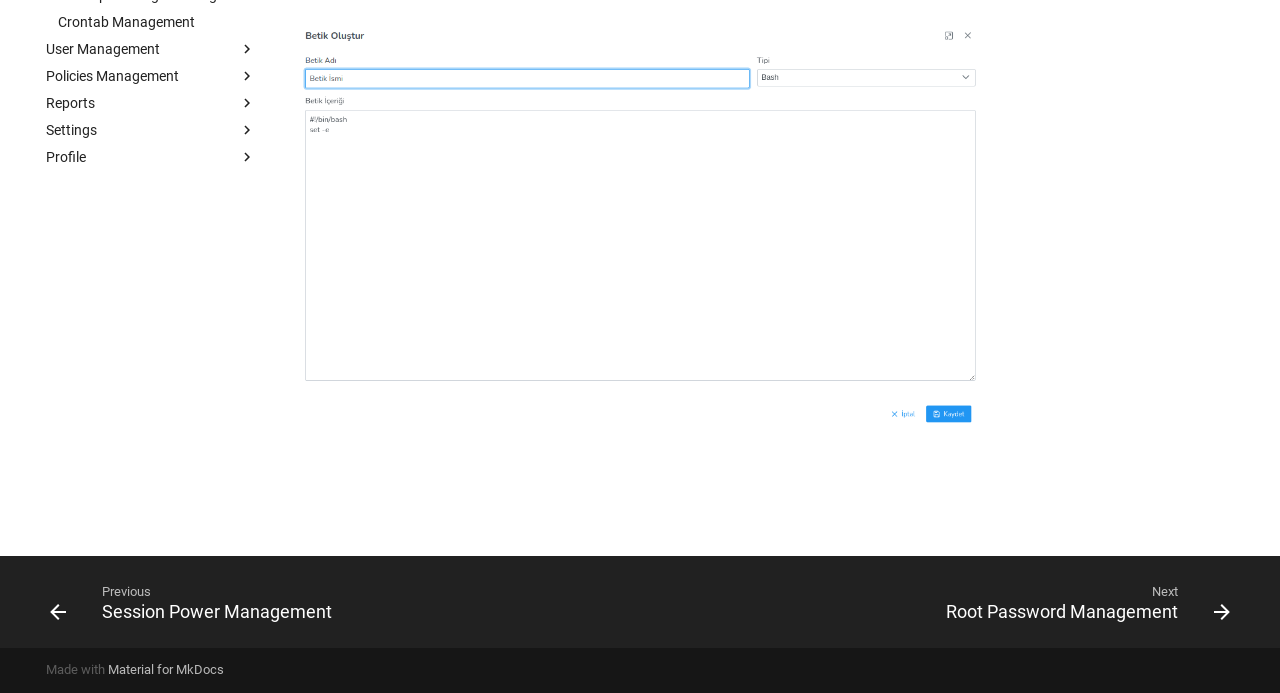Extract the bounding box coordinates for the UI element described as: "Material for MkDocs".

[0.084, 0.956, 0.175, 0.977]